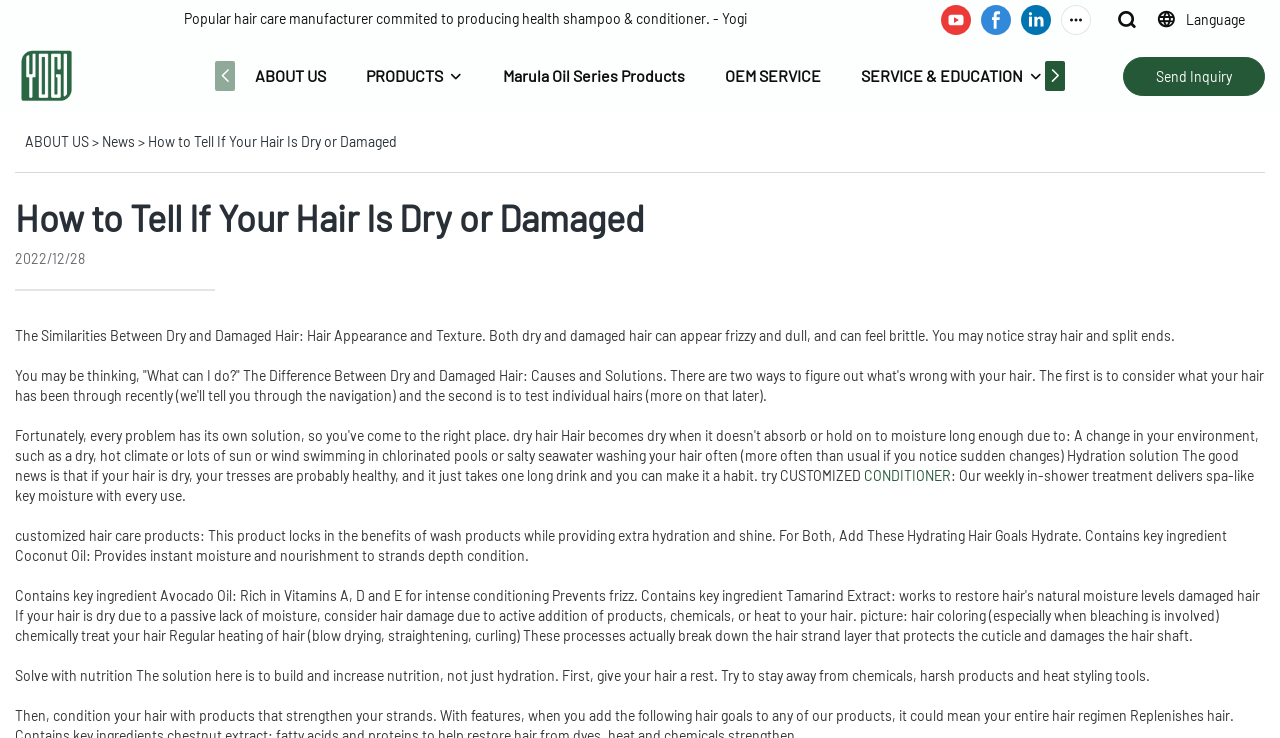Please identify the bounding box coordinates of the element I should click to complete this instruction: 'Visit youtube'. The coordinates should be given as four float numbers between 0 and 1, like this: [left, top, right, bottom].

[0.731, 0.0, 0.762, 0.054]